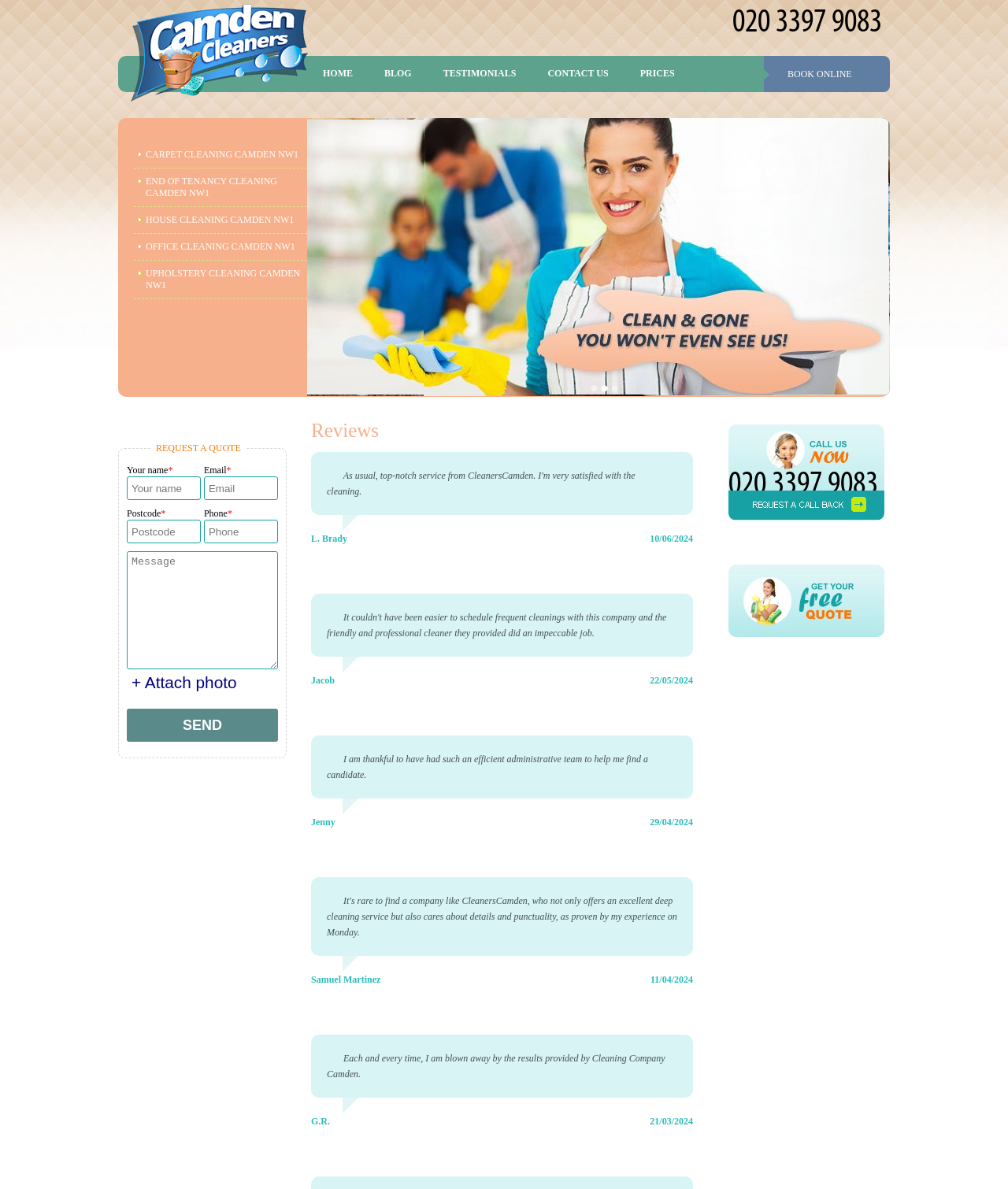Point out the bounding box coordinates of the section to click in order to follow this instruction: "Click the 'Call Now!' button".

[0.727, 0.015, 0.883, 0.029]